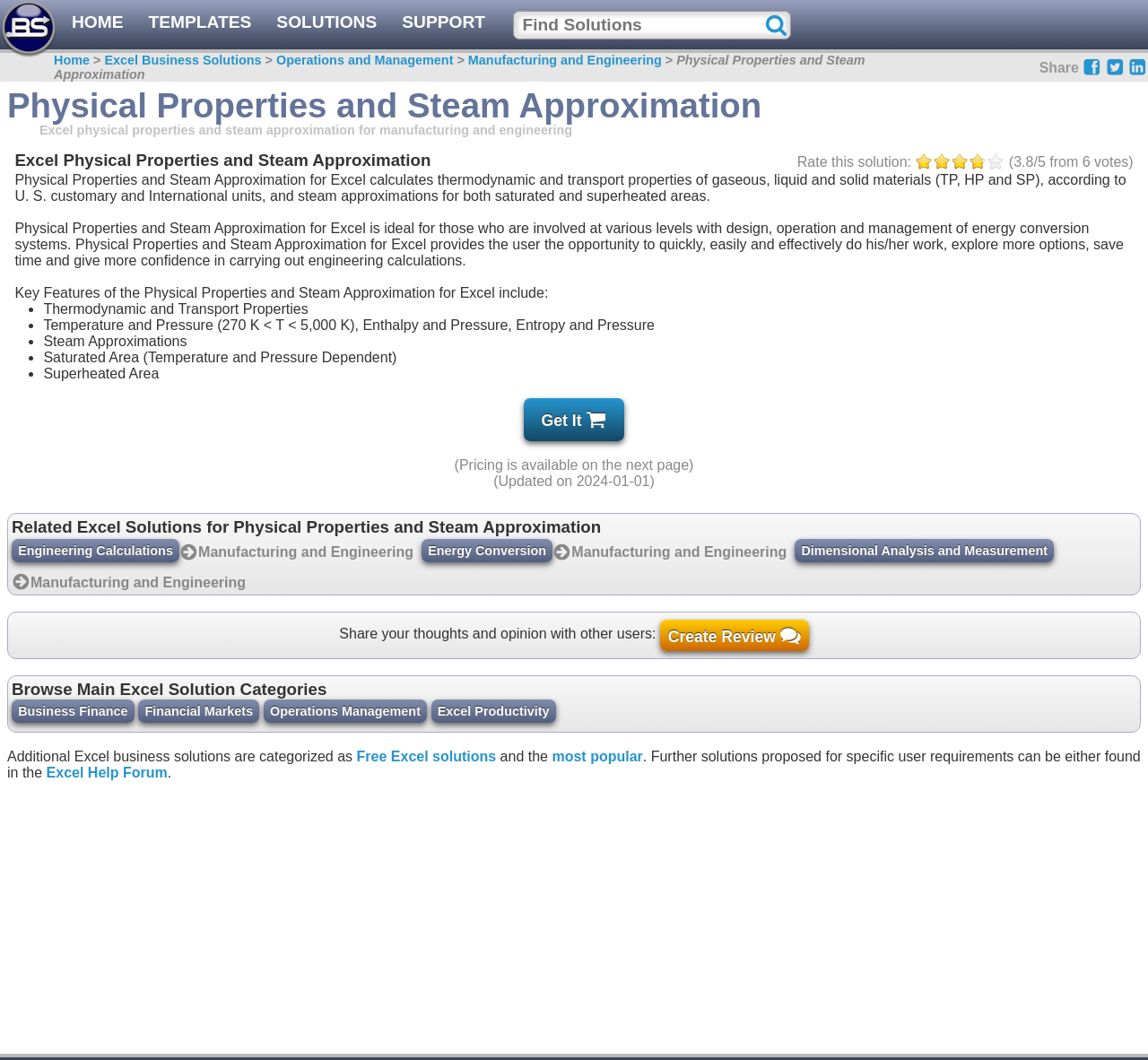Please determine the bounding box coordinates, formatted as (top-left x, top-left y, bottom-right x, bottom-right y), with all values as floating point numbers between 0 and 1. Identify the bounding box of the region described as: Free Excel solutions

[0.311, 0.706, 0.432, 0.72]